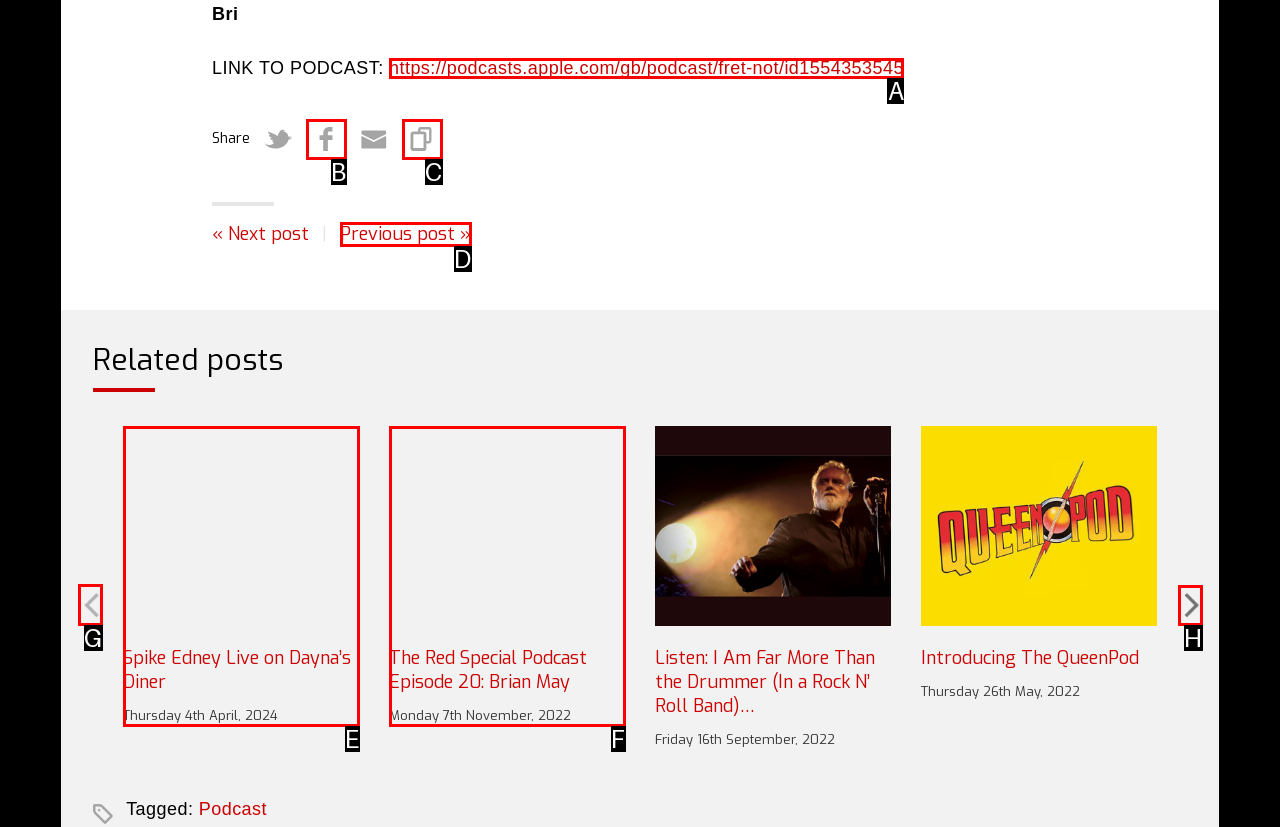Identify the correct letter of the UI element to click for this task: Go to previous slide
Respond with the letter from the listed options.

G